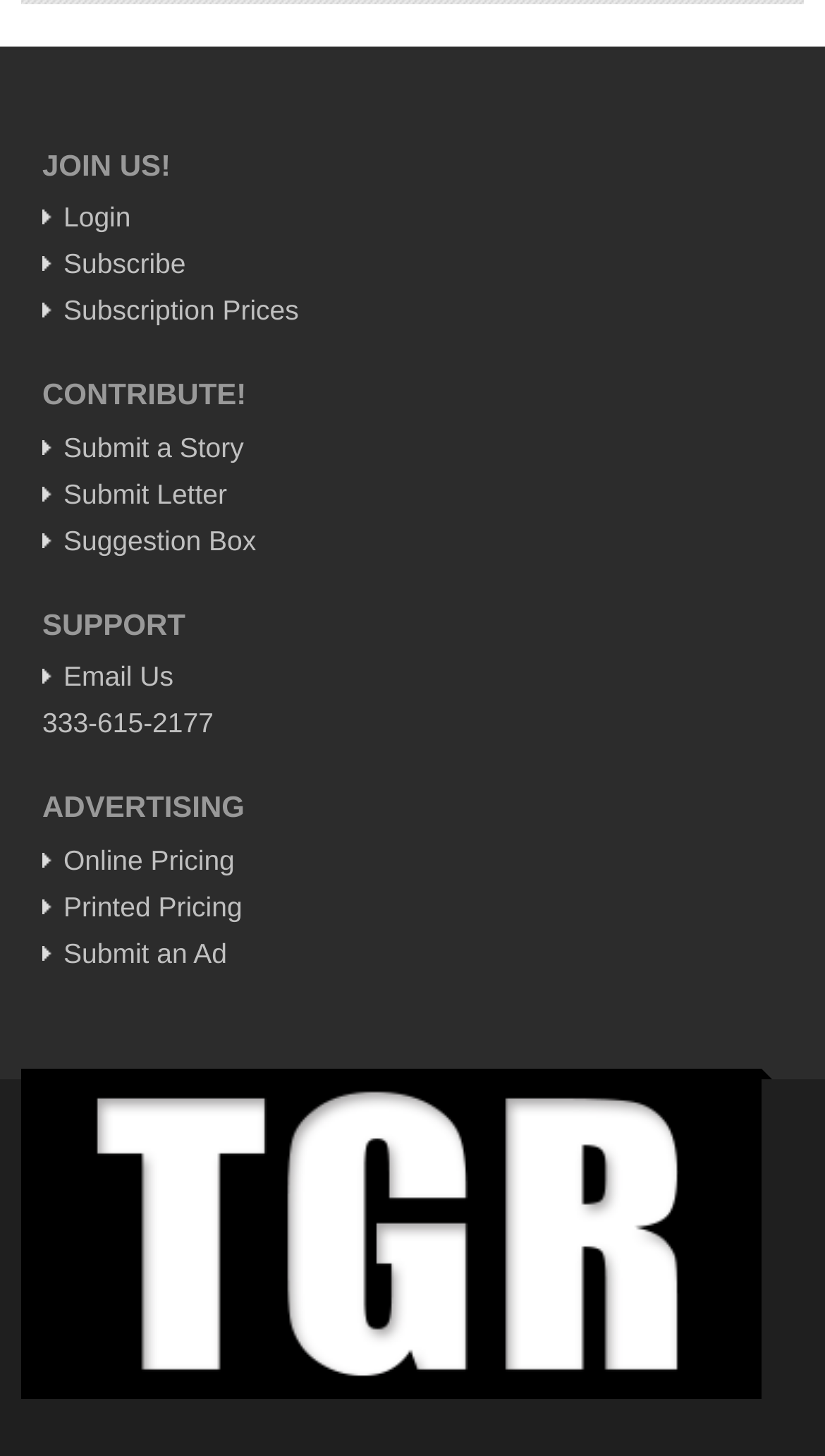Please give a one-word or short phrase response to the following question: 
What is the date of the 'Weekly Worship' post?

May 11, 2024